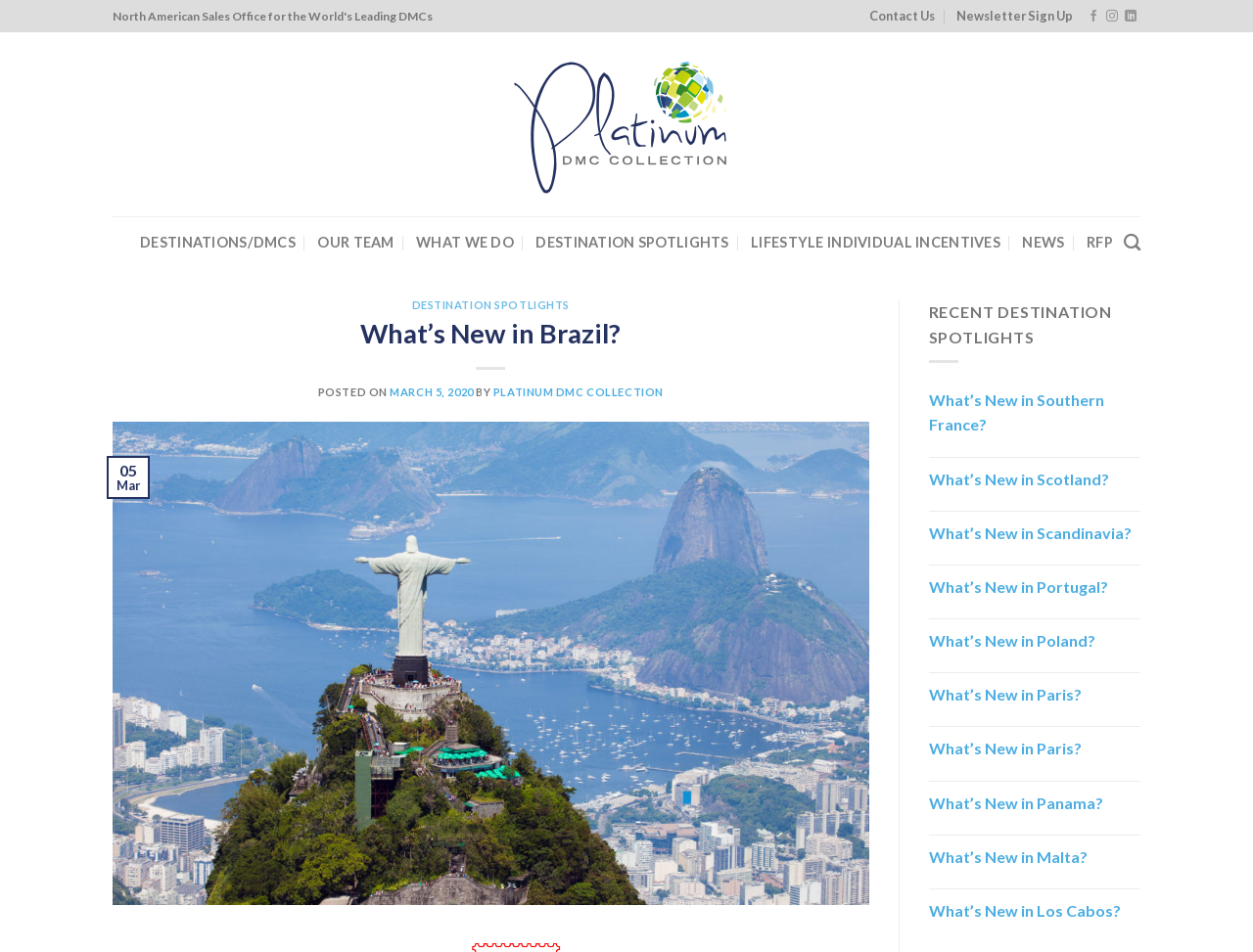Please identify the bounding box coordinates of the element I need to click to follow this instruction: "Search".

[0.897, 0.234, 0.91, 0.276]